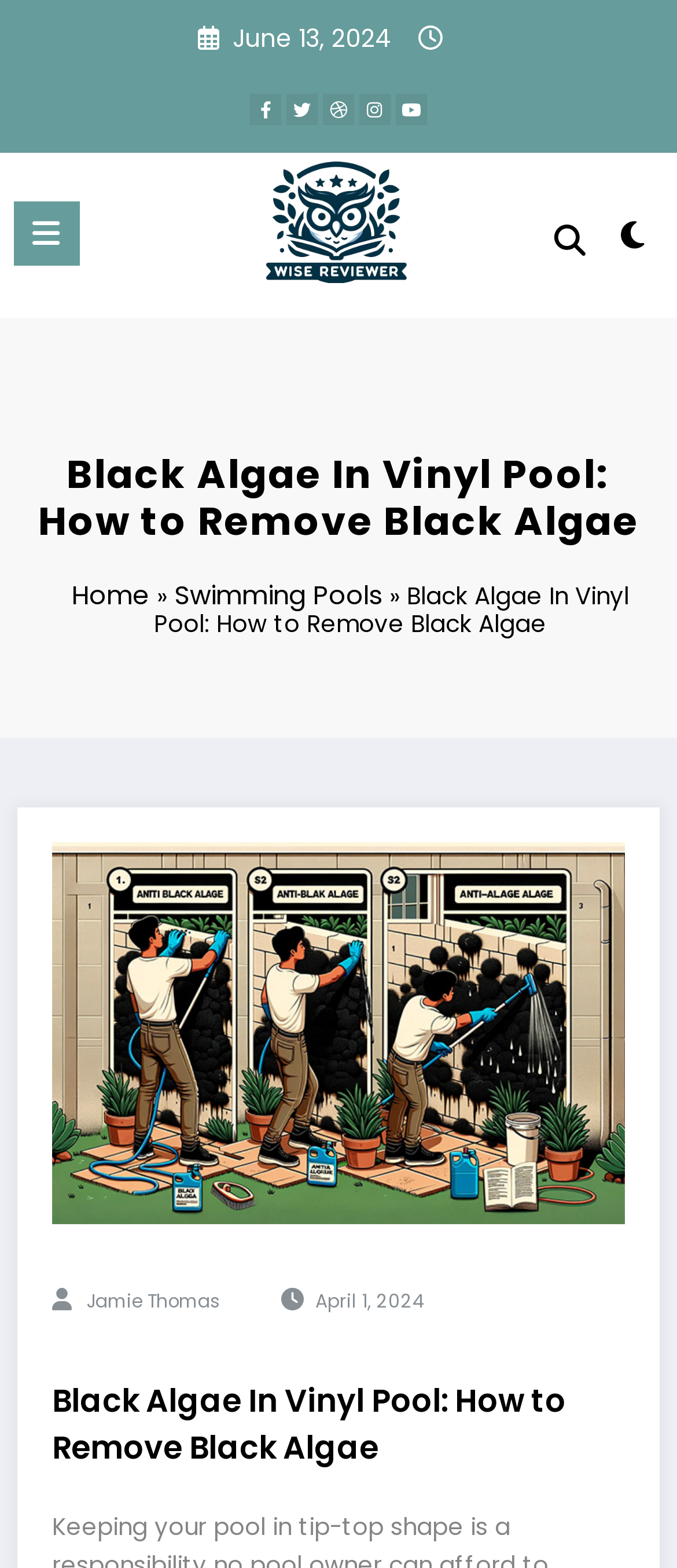Pinpoint the bounding box coordinates of the element that must be clicked to accomplish the following instruction: "Click the logo of Wise Reviewer". The coordinates should be in the format of four float numbers between 0 and 1, i.e., [left, top, right, bottom].

[0.305, 0.131, 0.69, 0.15]